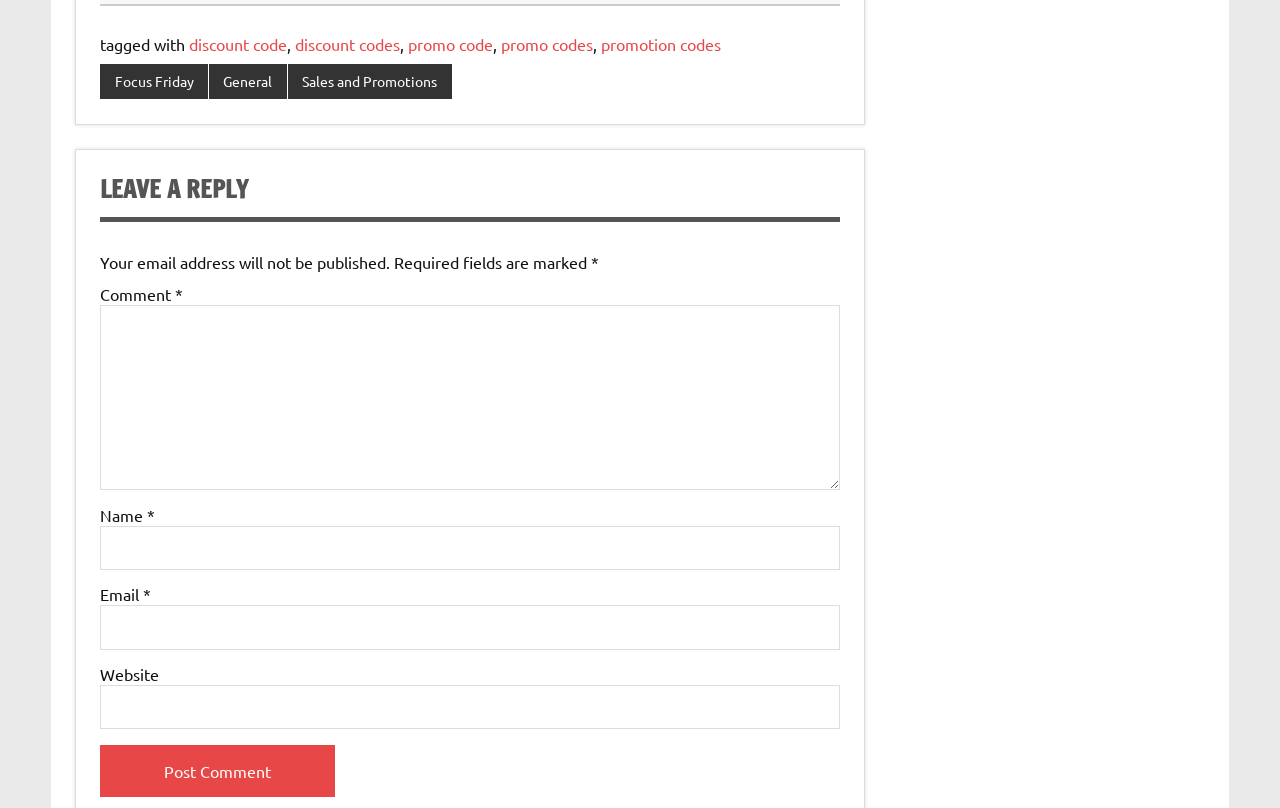Identify the bounding box coordinates for the region of the element that should be clicked to carry out the instruction: "Call the phone number". The bounding box coordinates should be four float numbers between 0 and 1, i.e., [left, top, right, bottom].

None